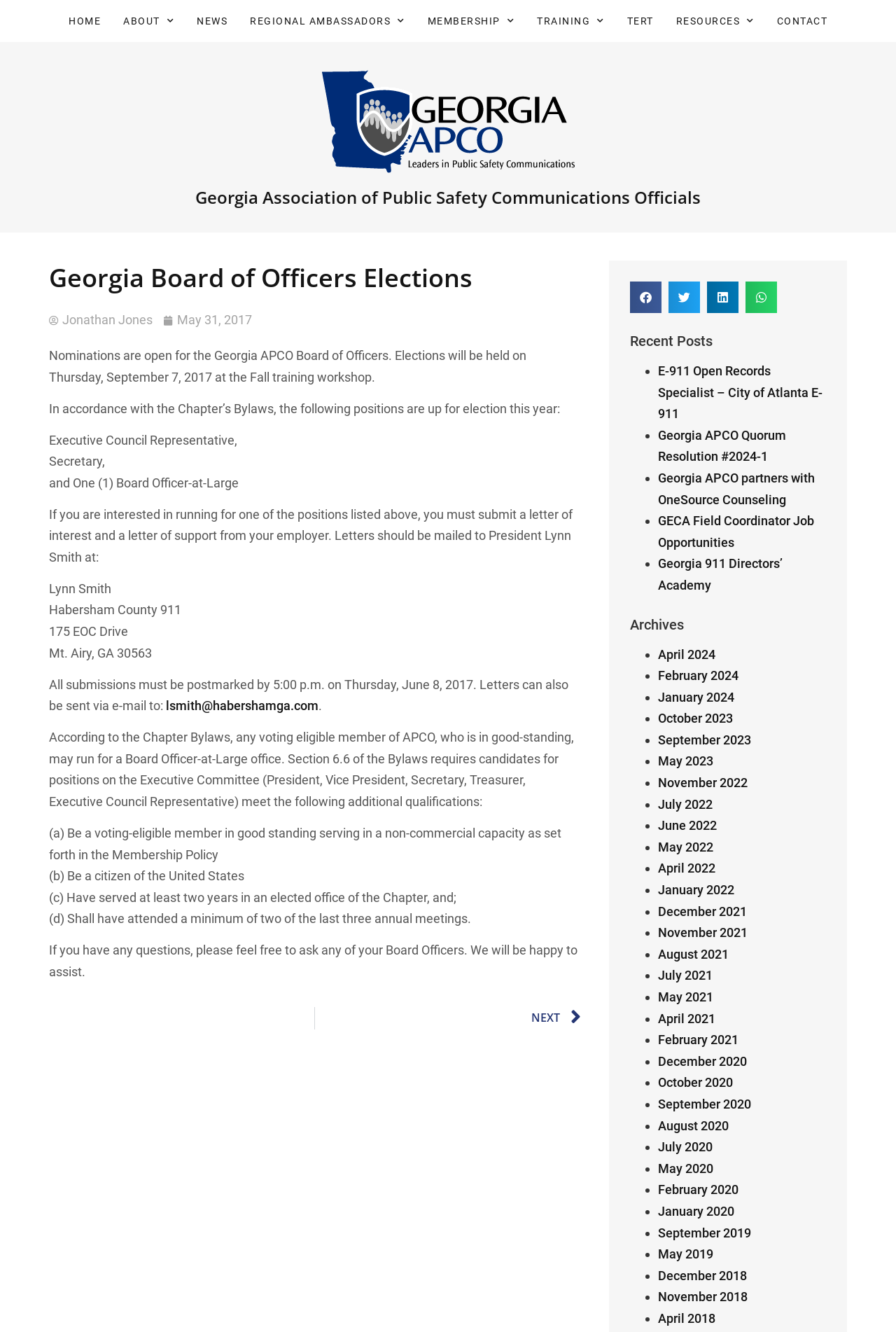What is the deadline for submitting letters of interest?
Please provide a single word or phrase as your answer based on the image.

June 8, 2017